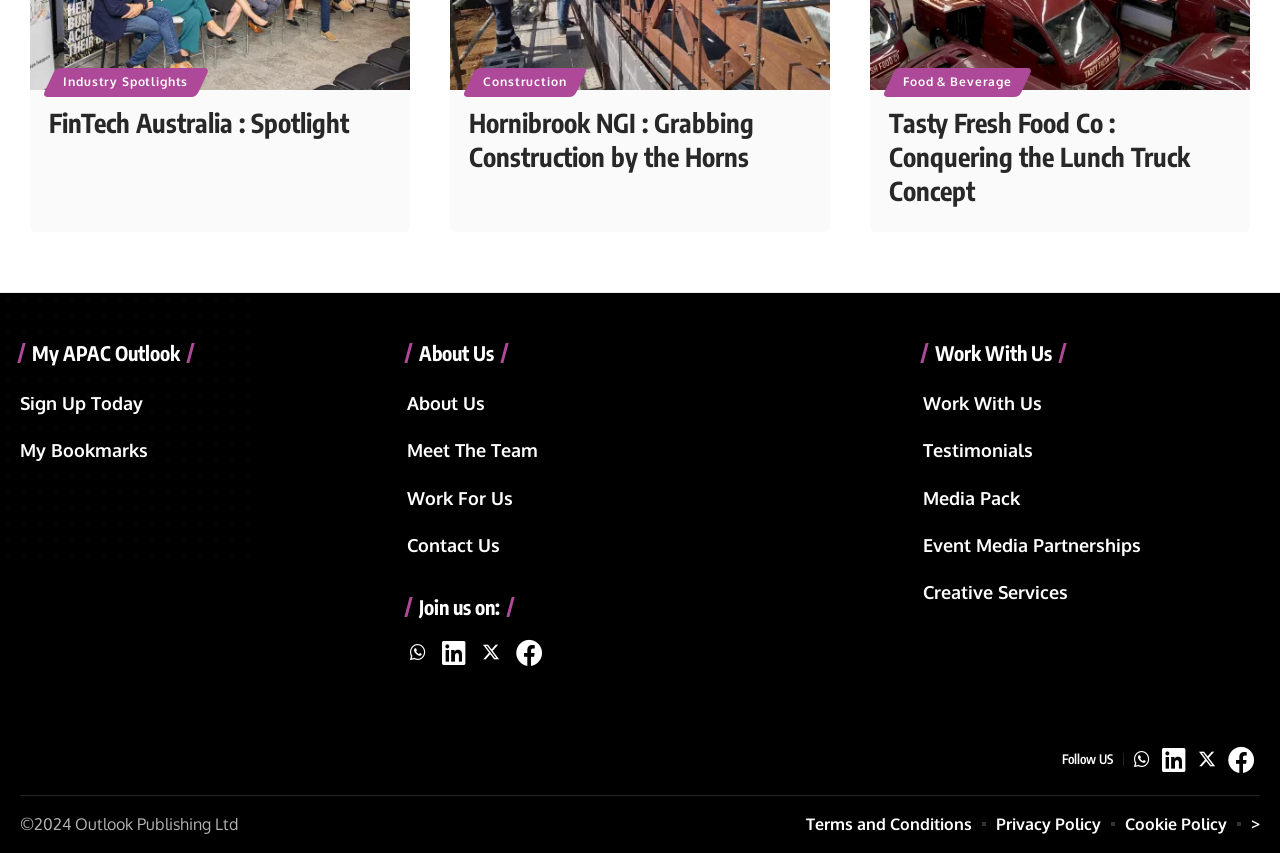What is the first industry spotlight?
Based on the screenshot, provide a one-word or short-phrase response.

FinTech Australia